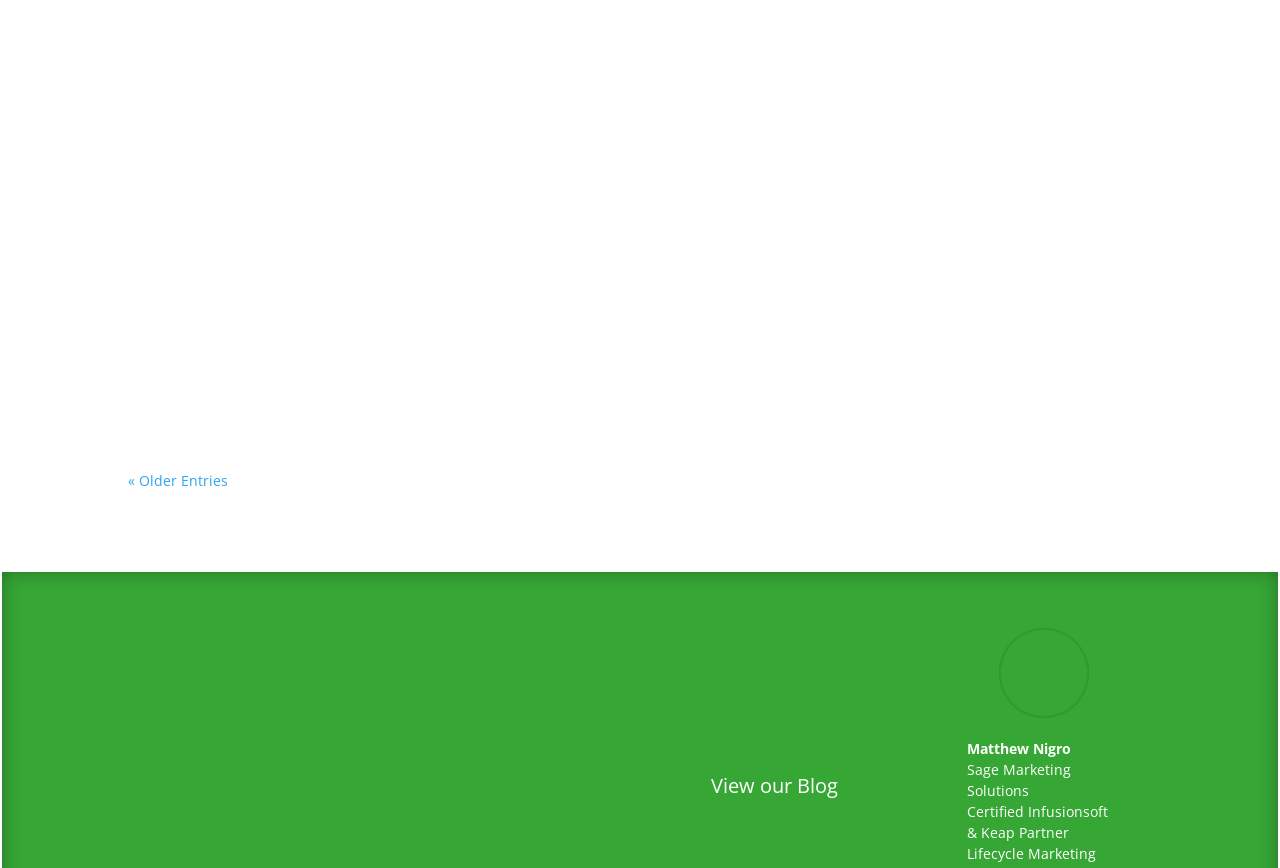Answer briefly with one word or phrase:
What is the date of the blog post?

May 6, 2024